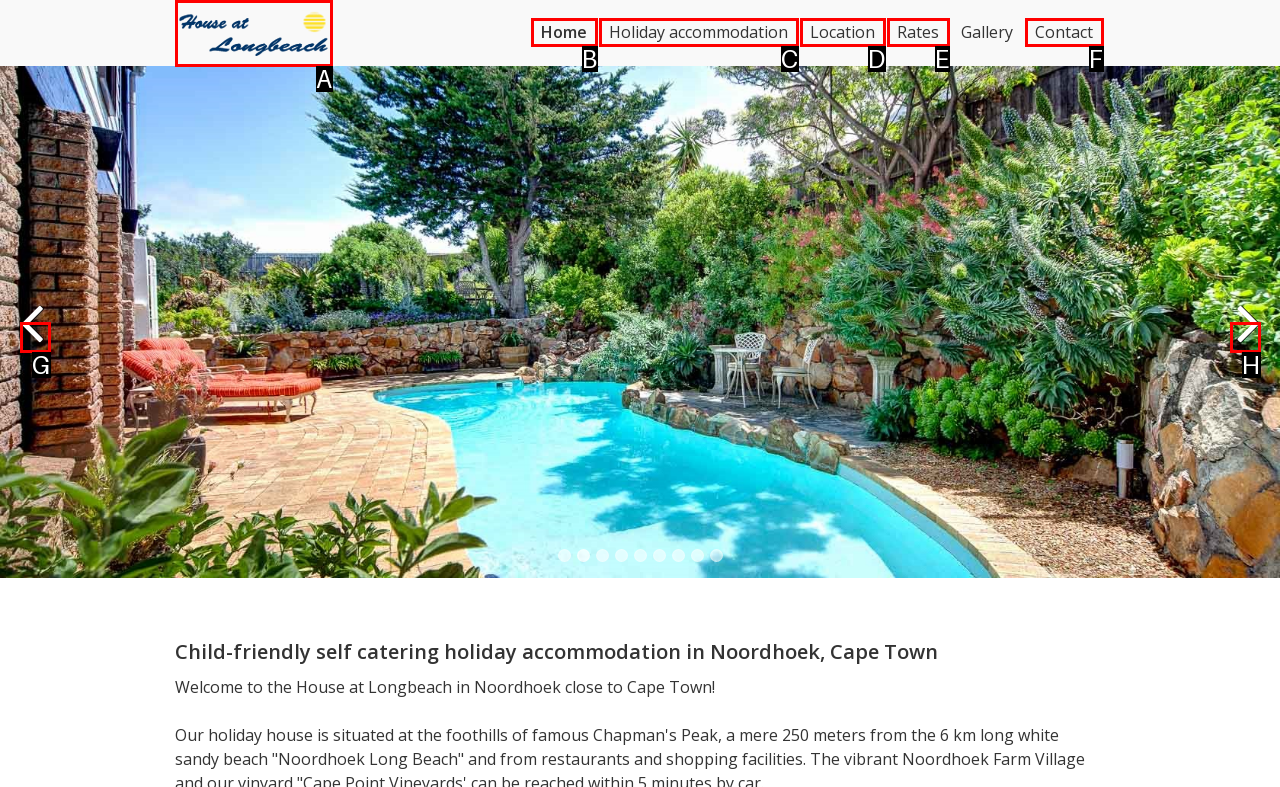Assess the description: parent_node: Home and select the option that matches. Provide the letter of the chosen option directly from the given choices.

A